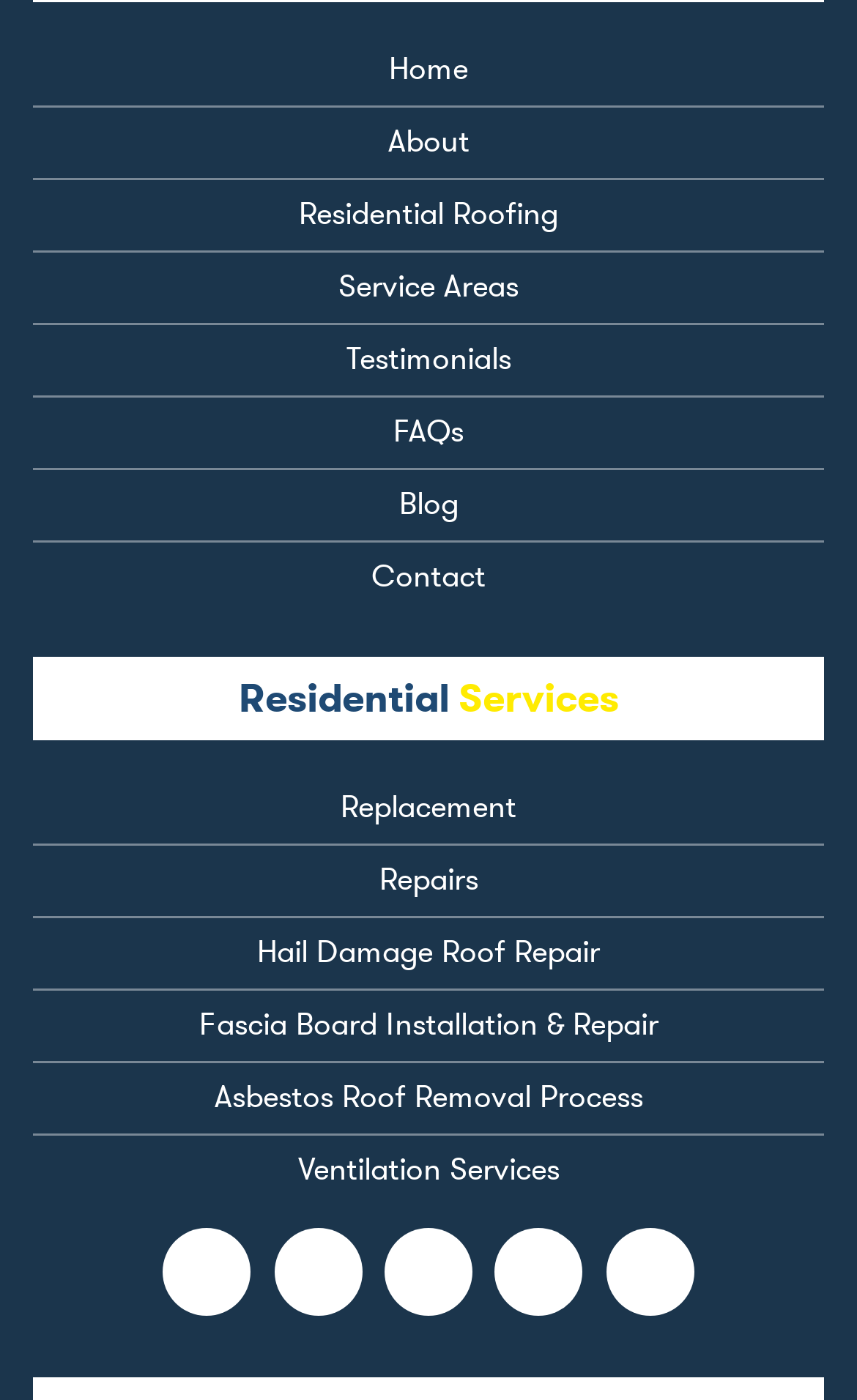Find the bounding box coordinates of the element to click in order to complete this instruction: "contact us". The bounding box coordinates must be four float numbers between 0 and 1, denoted as [left, top, right, bottom].

[0.433, 0.399, 0.567, 0.426]